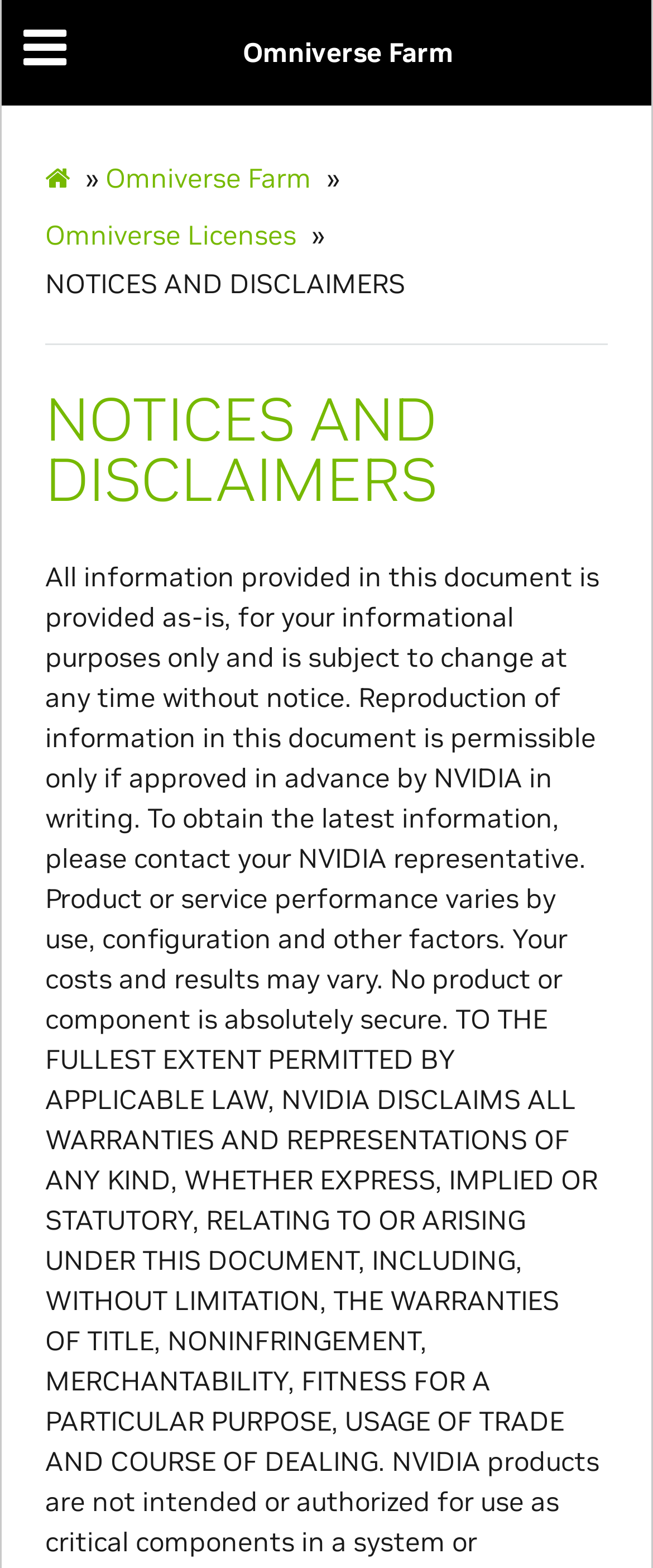Given the description "", determine the bounding box of the corresponding UI element.

[0.687, 0.306, 0.72, 0.321]